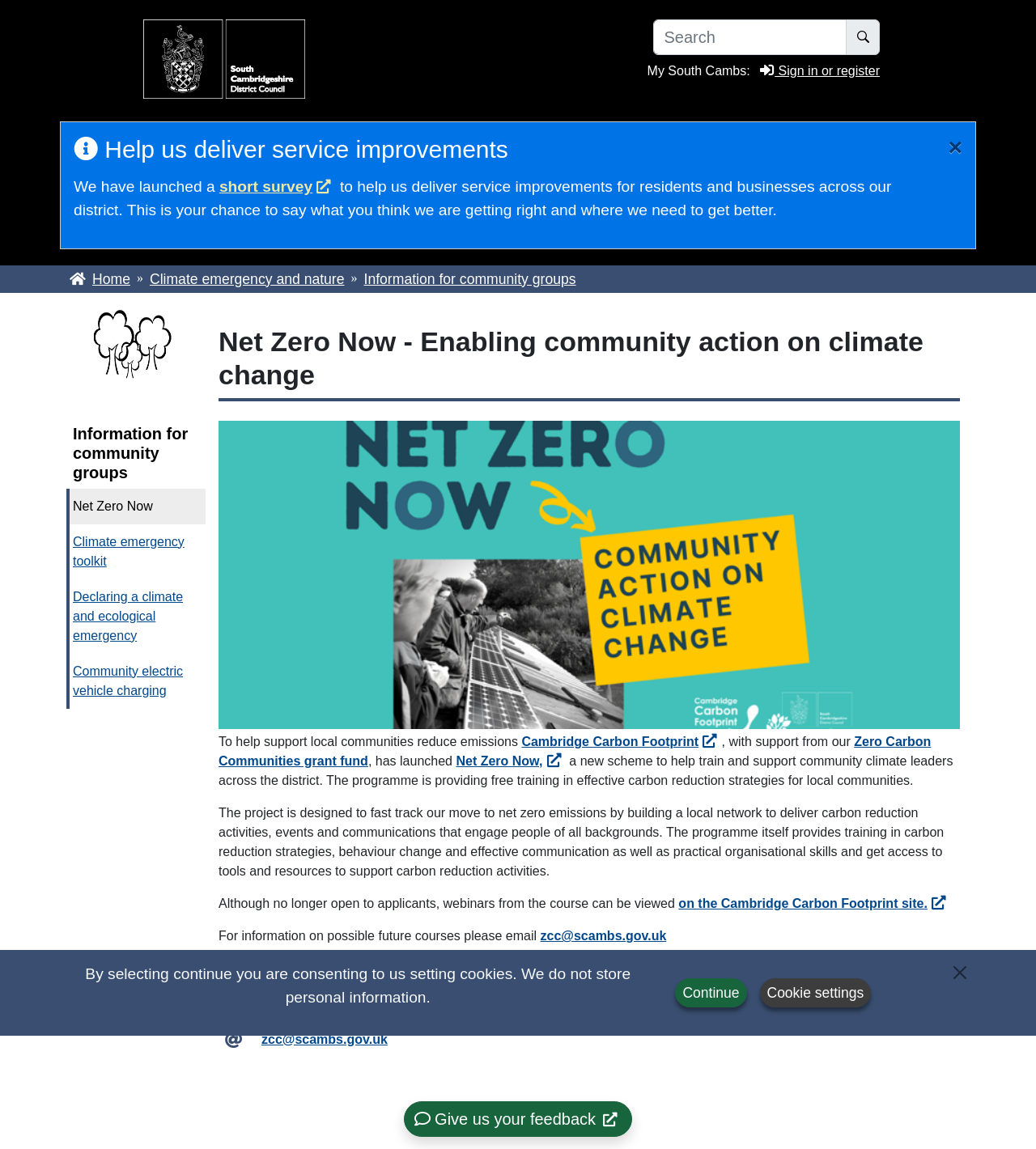Using the details in the image, give a detailed response to the question below:
What is the focus of the webpage?

The focus of the webpage can be inferred from the text and links on the page, which all relate to community action on climate change, including the Net Zero Now scheme, climate emergency toolkit, and community electric vehicle charging.